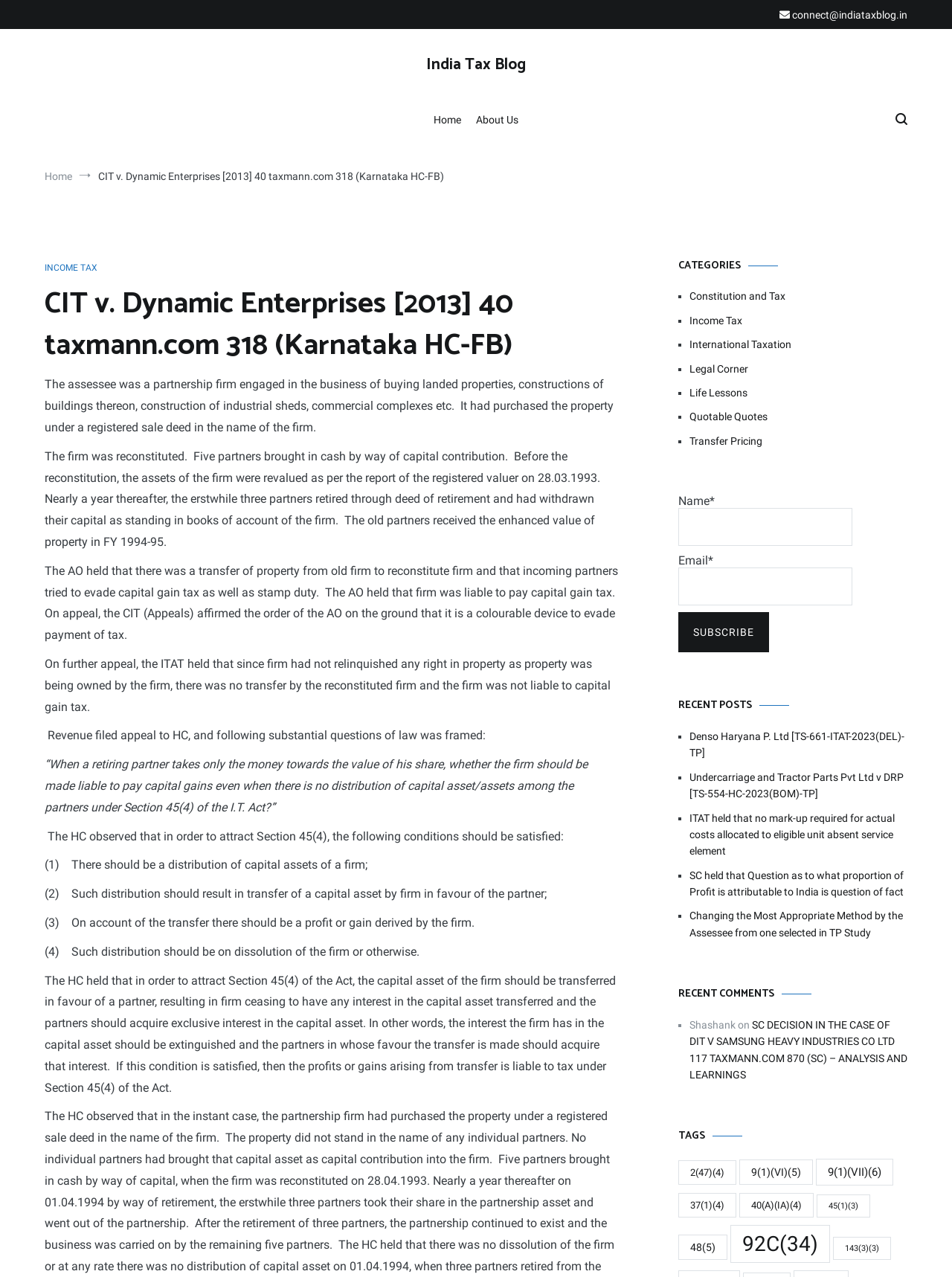What is the purpose of the textbox 'Name*'? From the image, respond with a single word or brief phrase.

To input name